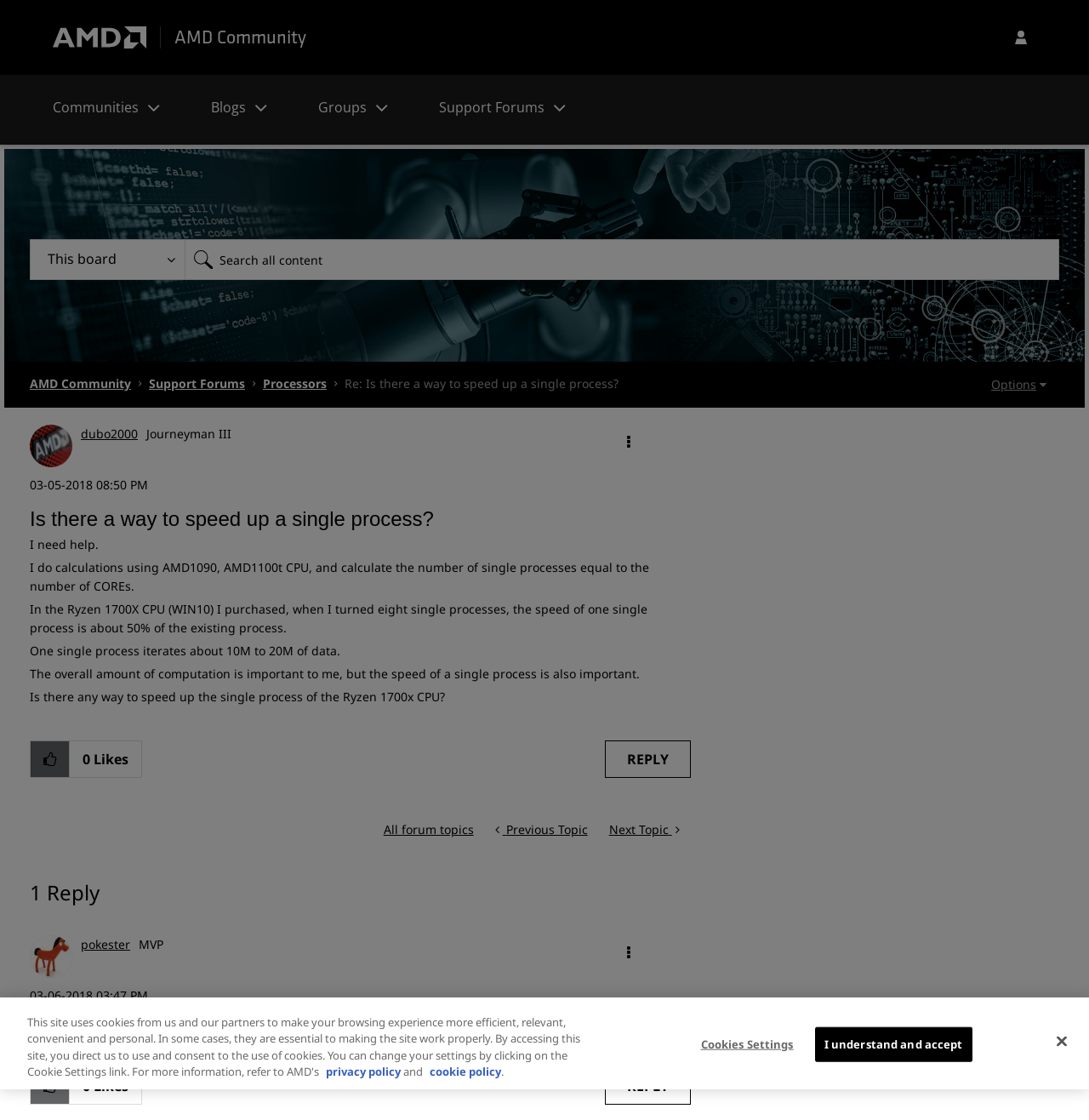Please pinpoint the bounding box coordinates for the region I should click to adhere to this instruction: "Sign in".

[0.923, 0.02, 0.951, 0.047]